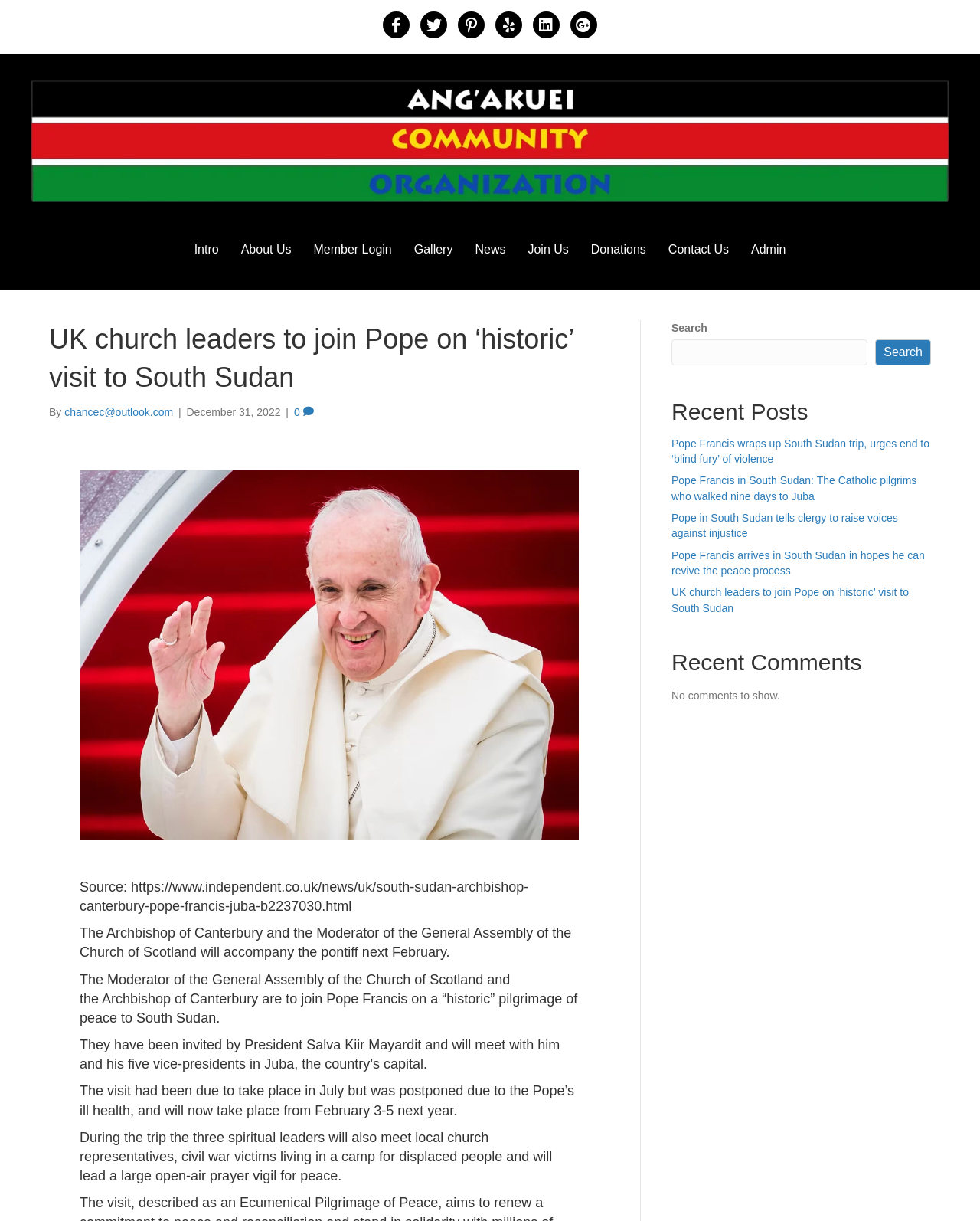Pinpoint the bounding box coordinates of the area that should be clicked to complete the following instruction: "Check the source of the article". The coordinates must be given as four float numbers between 0 and 1, i.e., [left, top, right, bottom].

None